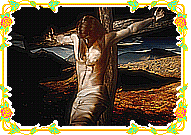What is the purpose of the decorative floral borders?
Kindly offer a comprehensive and detailed response to the question.

The caption explains that the image is framed with decorative floral borders, which enhance its visual appeal and signify the sacred nature of the scene.